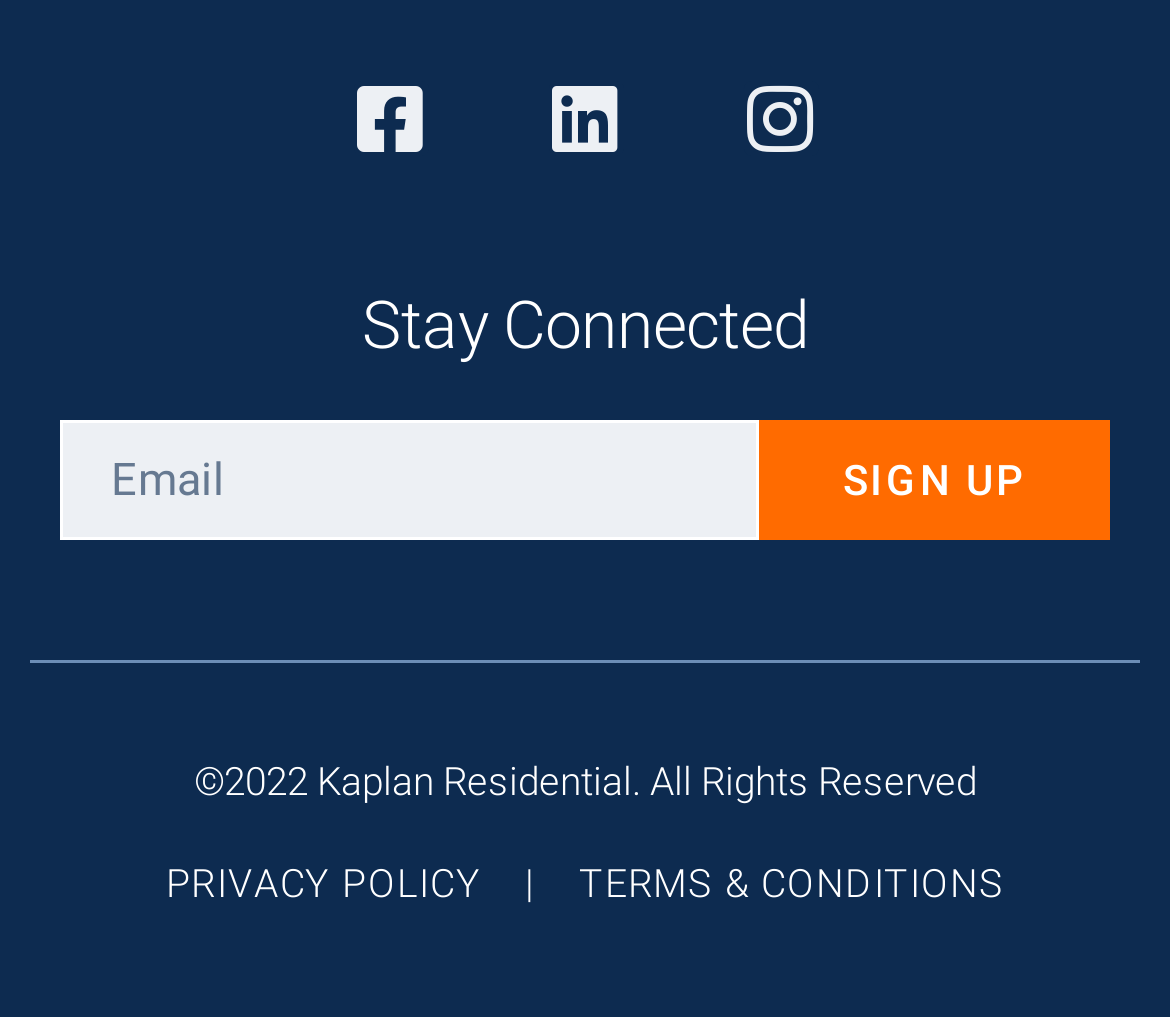Identify the bounding box of the UI element described as follows: "parent_node: Email name="form_fields[email]" placeholder="Email"". Provide the coordinates as four float numbers in the range of 0 to 1 [left, top, right, bottom].

[0.051, 0.414, 0.65, 0.532]